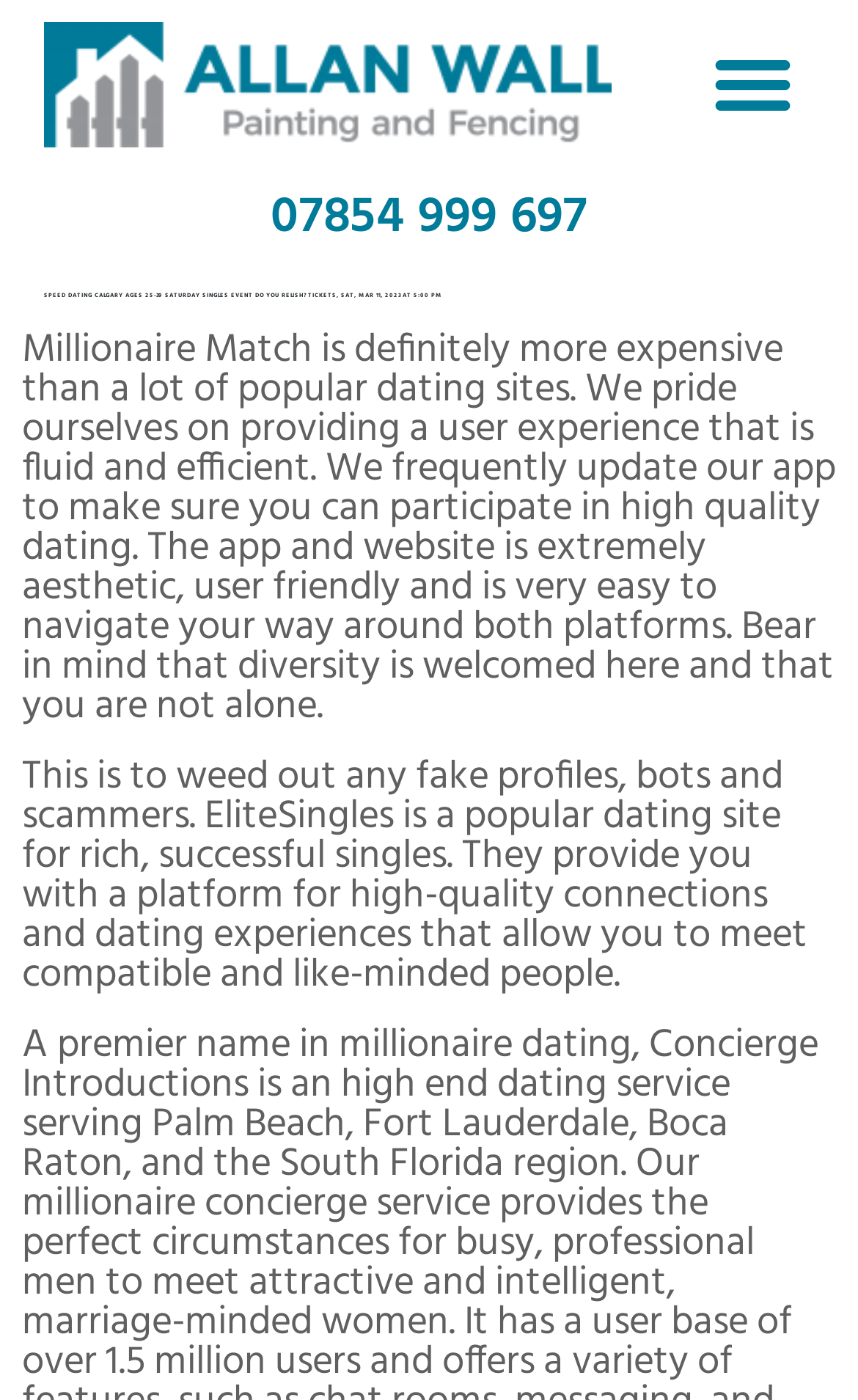Summarize the webpage comprehensively, mentioning all visible components.

The webpage appears to be an event page for a speed dating event in Calgary, specifically for singles aged 25-39. At the top left of the page, there is a logo image, "ALW-logobig00", which takes up about 66% of the page's width. To the right of the logo, there is a "Menu Toggle" button.

Below the logo and button, there is a header section that spans the entire width of the page. Within this section, there is a prominent heading that reads "SPEED DATING CALGARY AGES 25-39 SATURDAY SINGLES EVENT DO YOU RELISH? TICKETS, SAT, MAR 11, 2023 AT 5:00 PM". This heading is centered and takes up about 4% of the page's height.

Underneath the header section, there are two blocks of text. The first block discusses the benefits of using Millionaire Match, a dating site, highlighting its user-friendly interface, frequent updates, and welcoming atmosphere. This text block takes up about 30% of the page's height.

The second block of text compares Millionaire Match to EliteSingles, another dating site, emphasizing the latter's focus on high-quality connections and compatible matches. This text block is slightly shorter than the first one, taking up about 20% of the page's height.

On the top right of the page, there is a link with a phone number, "07854 999 697", which is about 37% of the page's width.